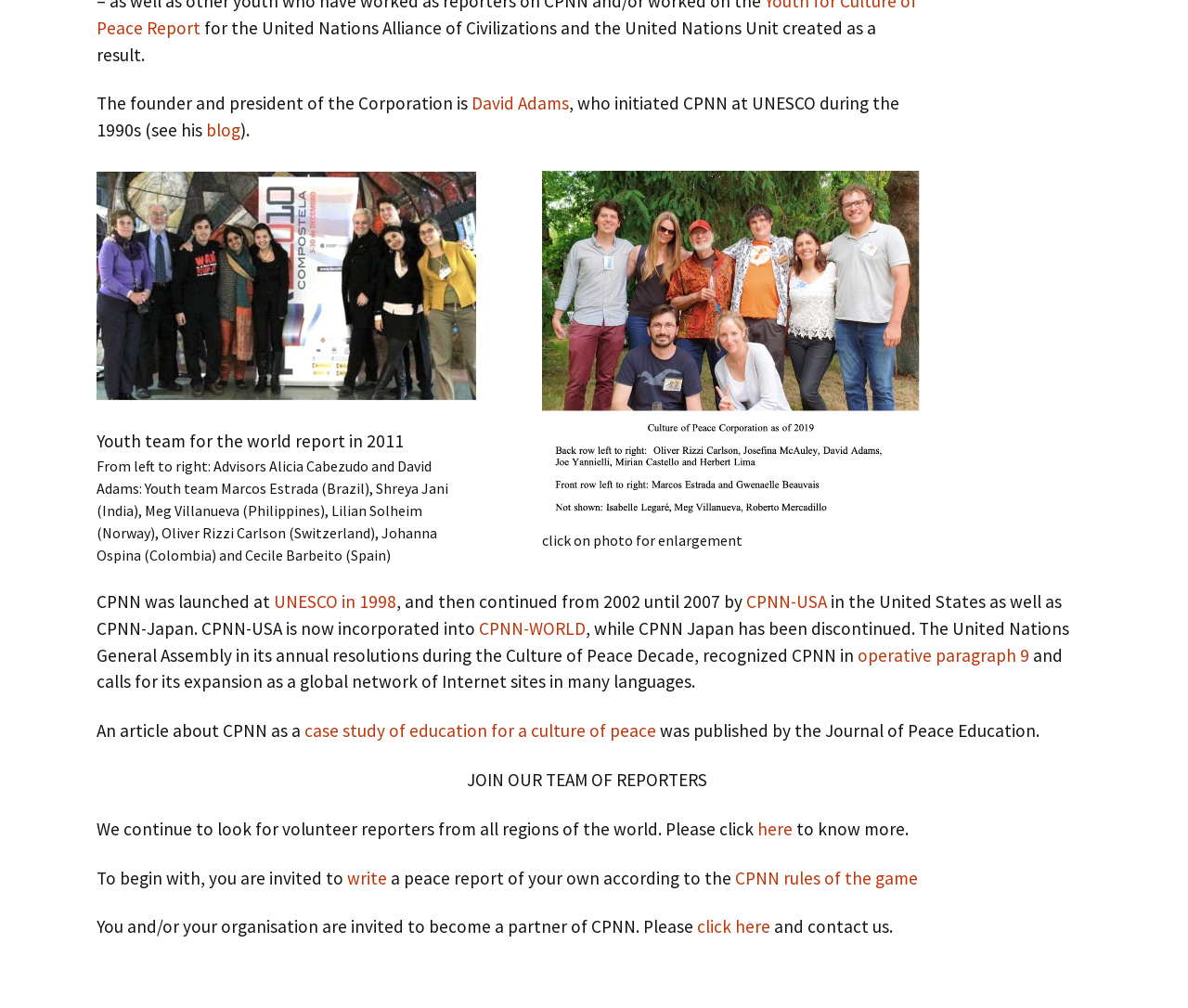Extract the bounding box coordinates of the UI element described: "click here". Provide the coordinates in the format [left, top, right, bottom] with values ranging from 0 to 1.

[0.587, 0.908, 0.648, 0.93]